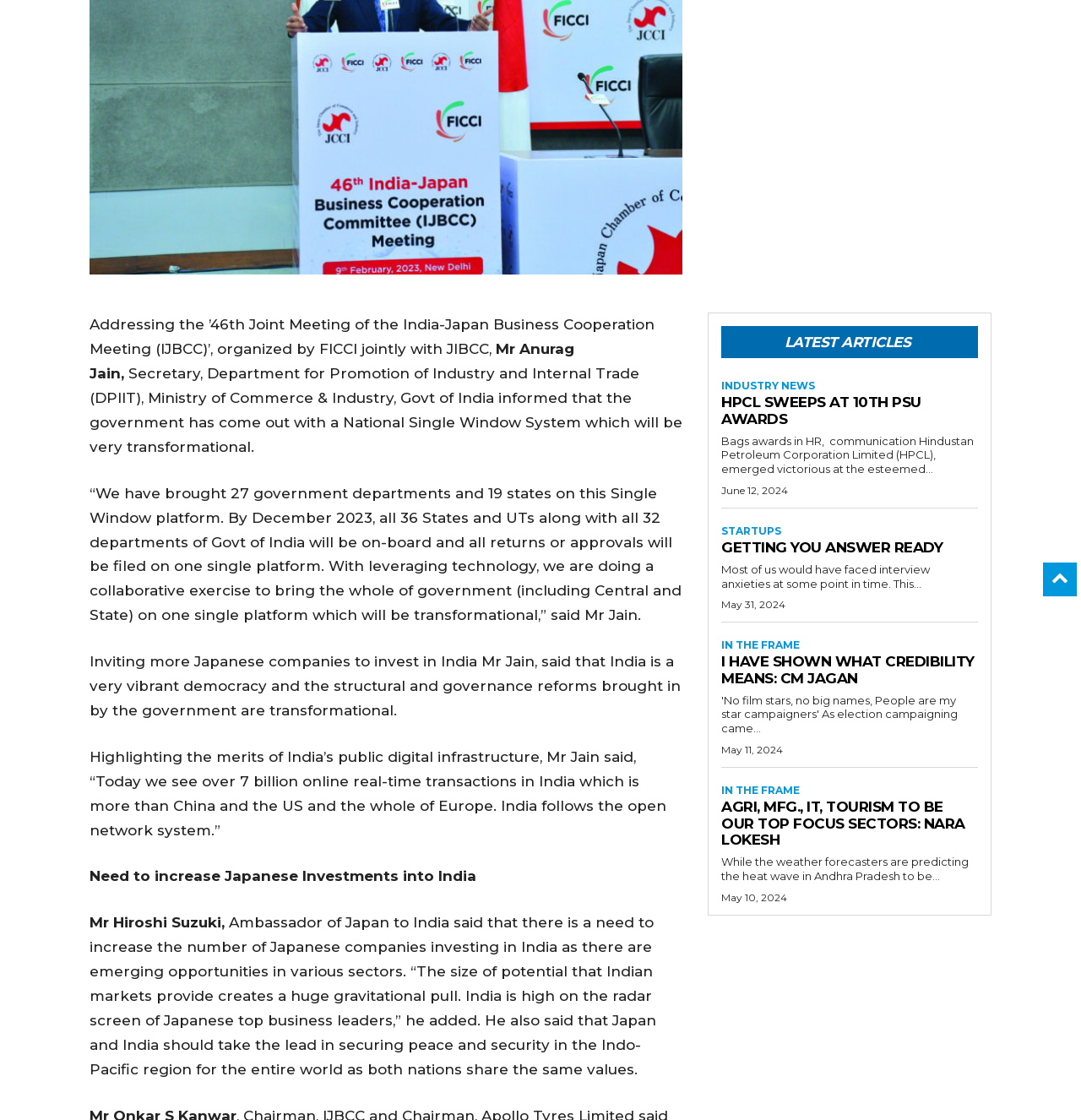From the given element description: "Kwan Fai Cheng", find the bounding box for the UI element. Provide the coordinates as four float numbers between 0 and 1, in the order [left, top, right, bottom].

None